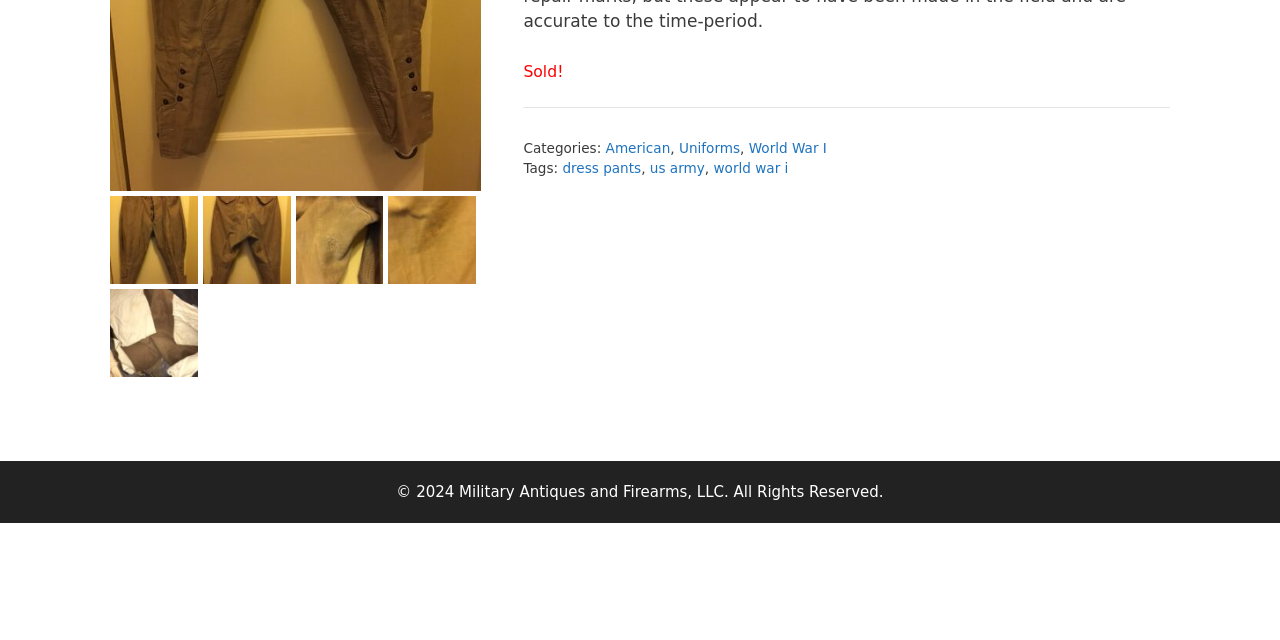From the screenshot, find the bounding box of the UI element matching this description: "dress pants". Supply the bounding box coordinates in the form [left, top, right, bottom], each a float between 0 and 1.

[0.439, 0.251, 0.501, 0.276]